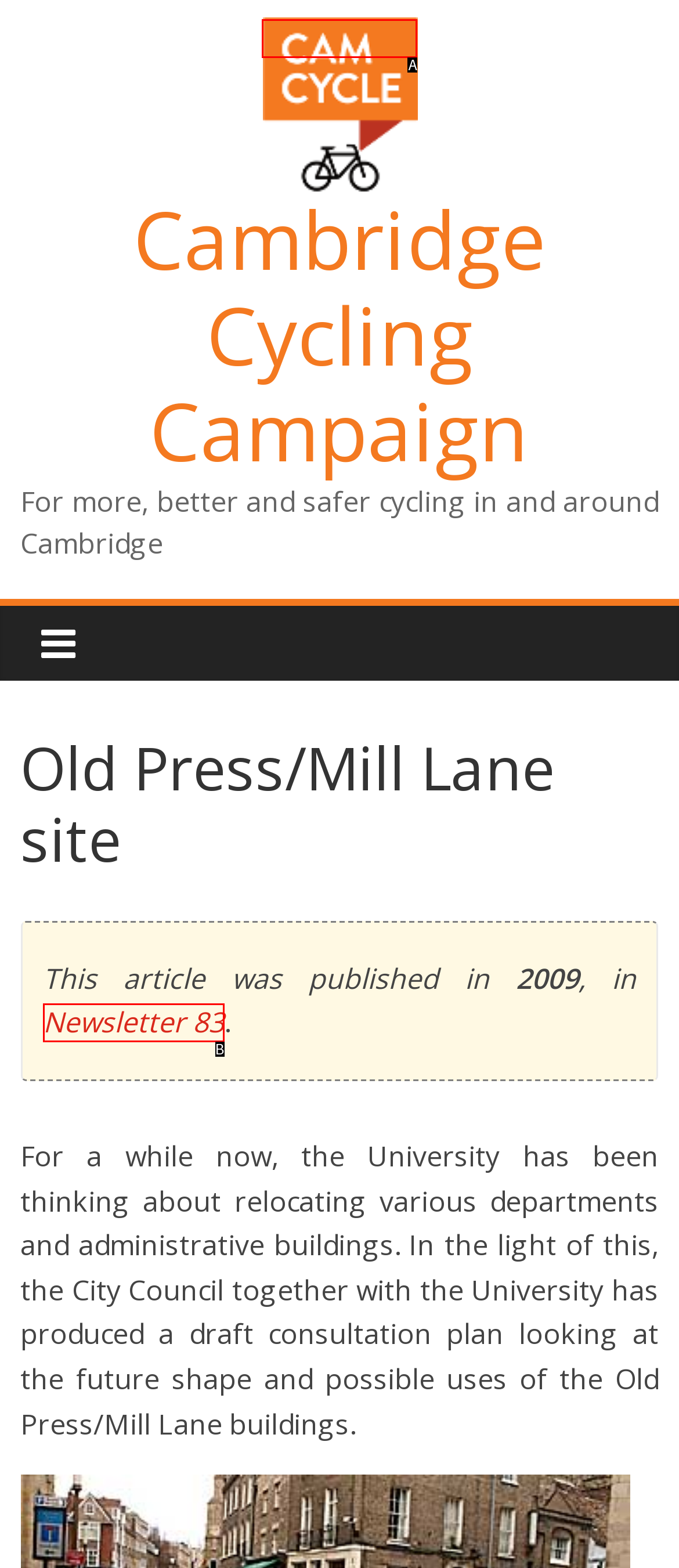Select the letter that corresponds to this element description: input value="1" name="quantity" value="1"
Answer with the letter of the correct option directly.

None